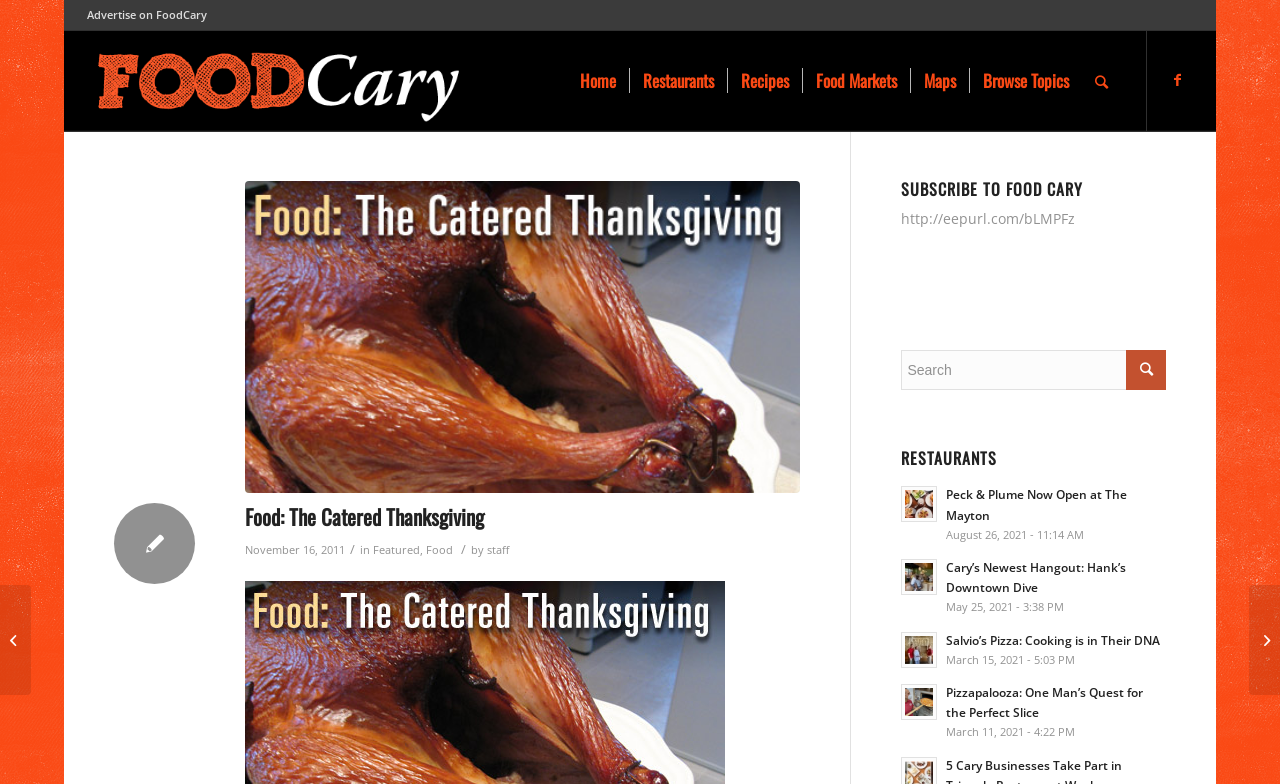Answer this question using a single word or a brief phrase:
What social media platform is linked to?

Facebook